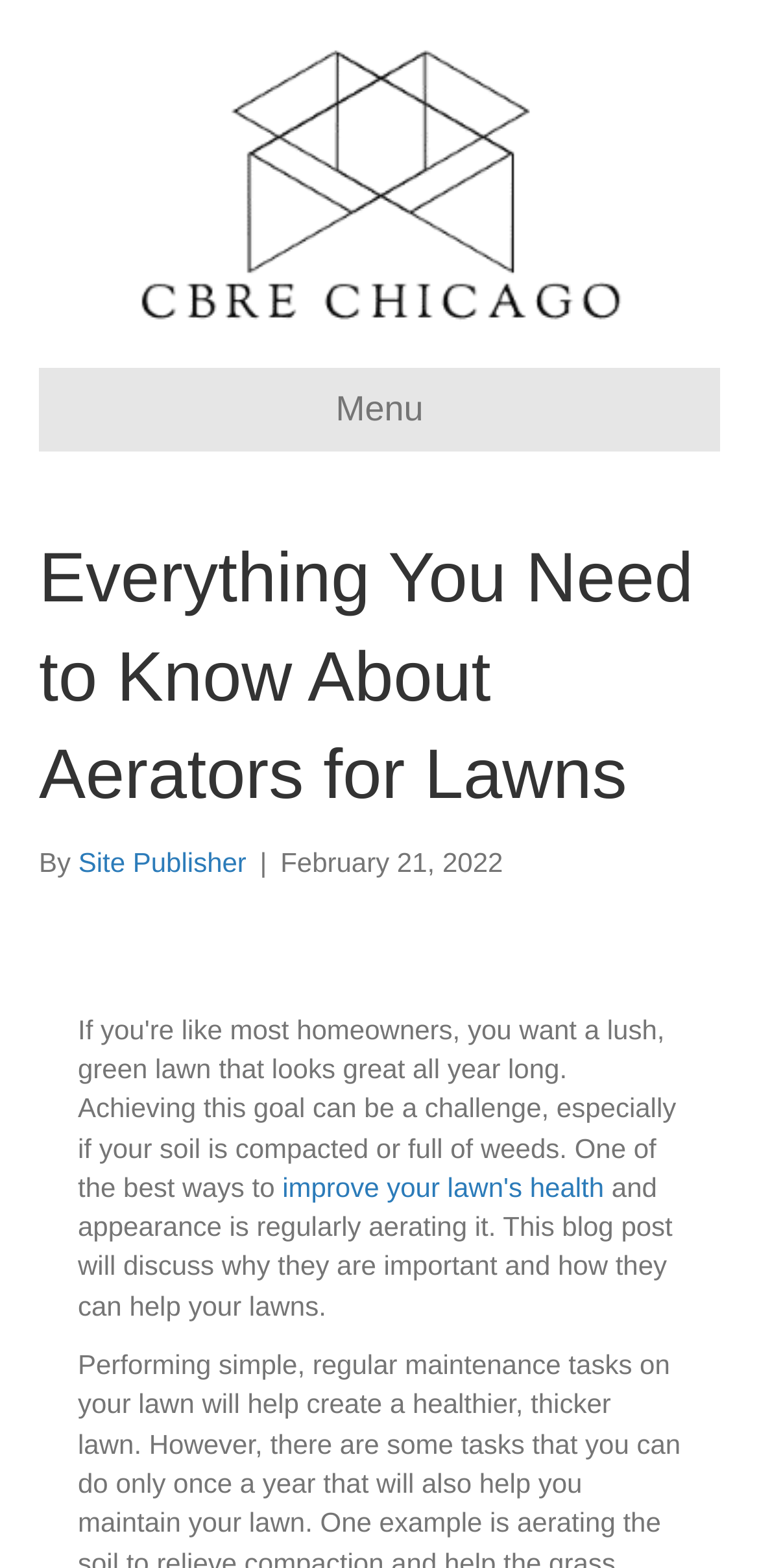Find and extract the text of the primary heading on the webpage.

Everything You Need to Know About Aerators for Lawns